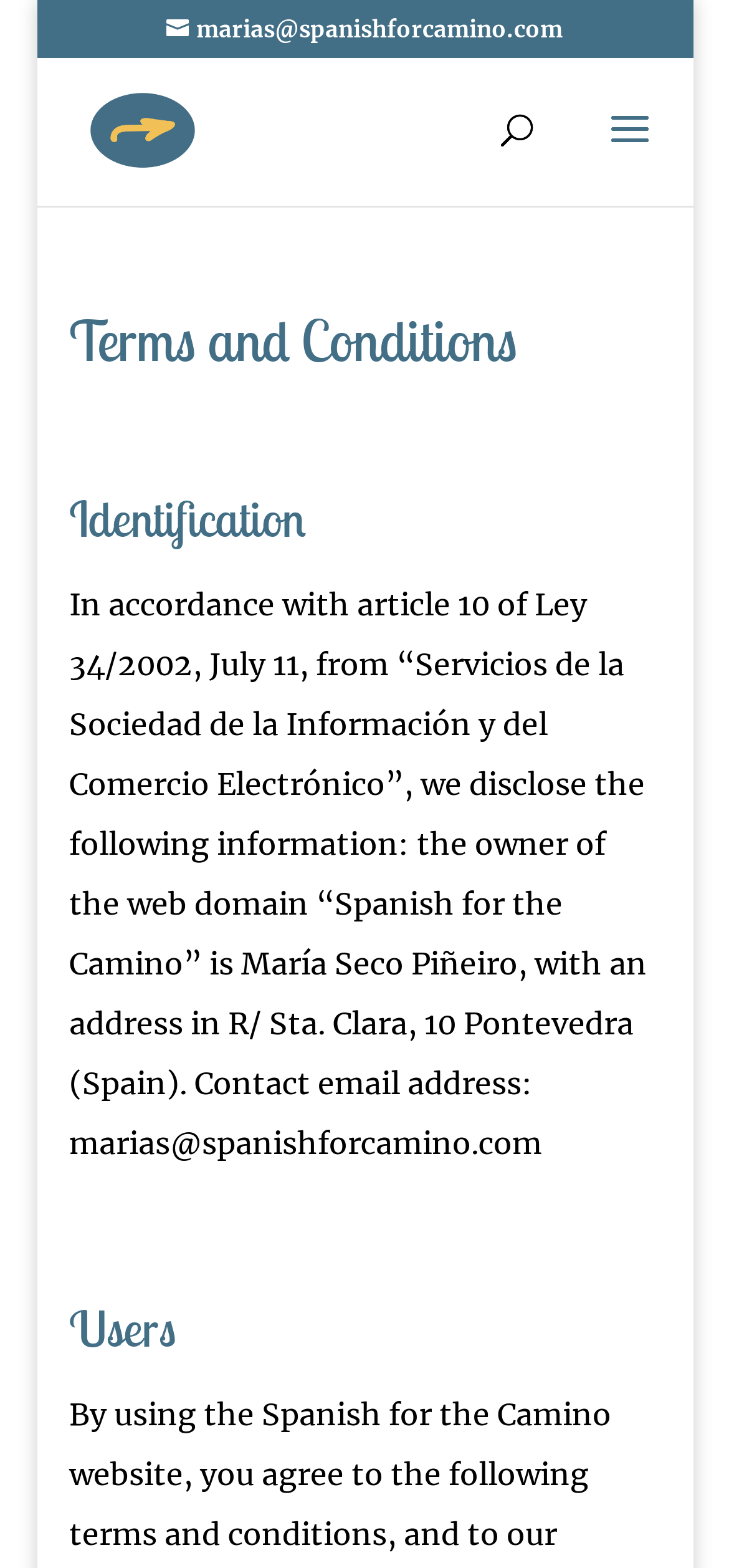What is the name of the web domain?
Using the image, give a concise answer in the form of a single word or short phrase.

Spanish for the Camino